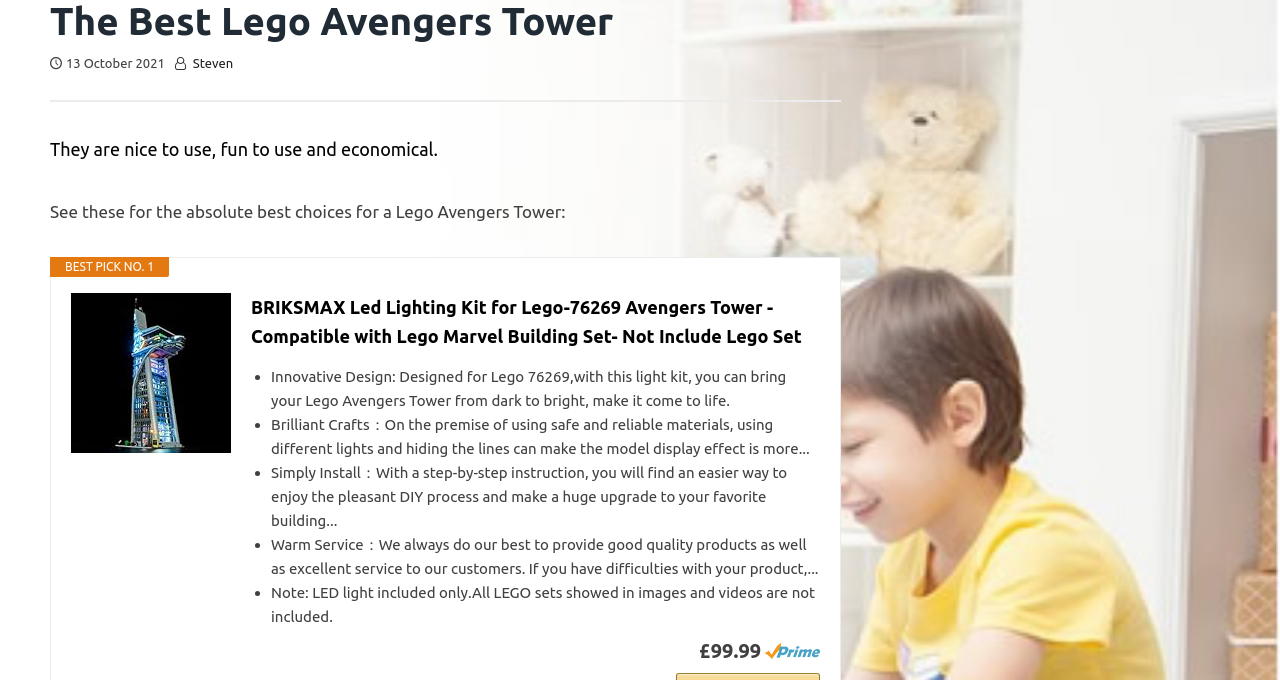Respond to the following question using a concise word or phrase: 
What is the price of the BRIKSMAX Led Lighting Kit?

£99.99